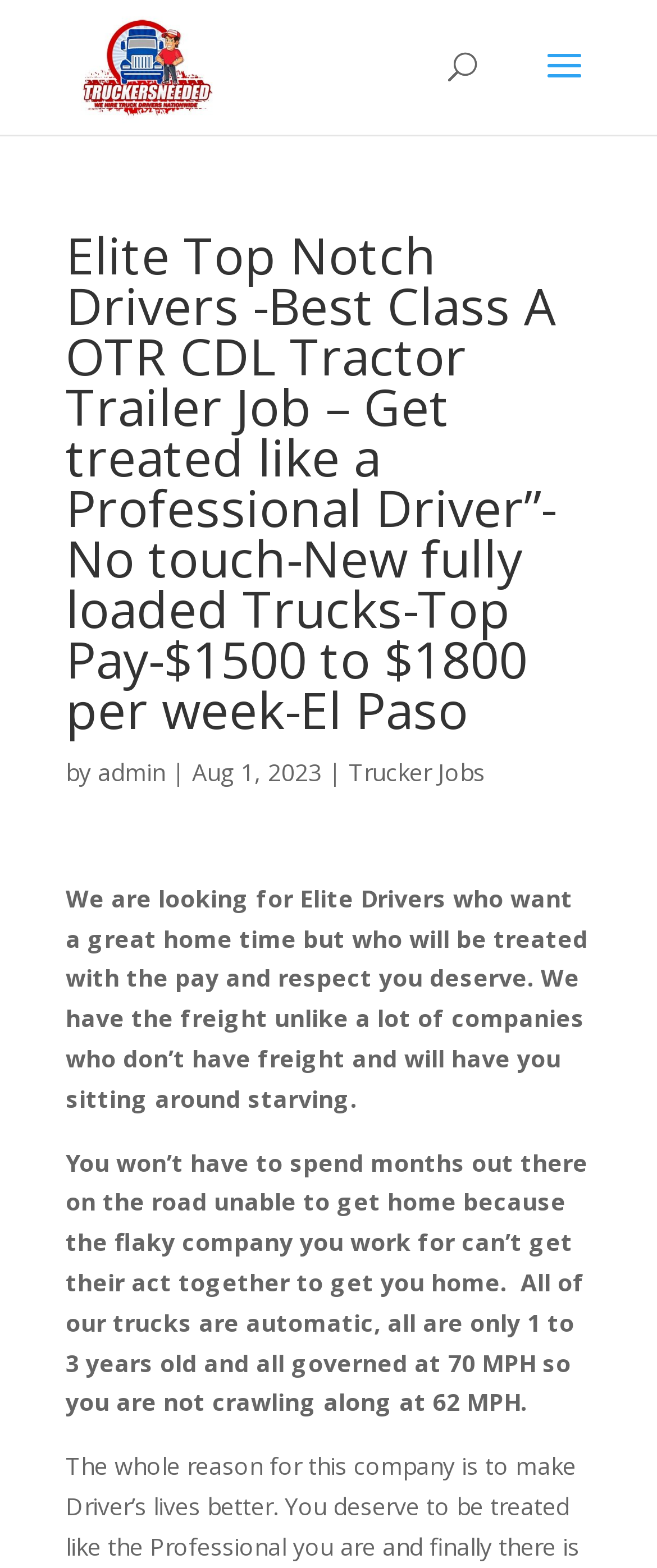Given the element description, predict the bounding box coordinates in the format (top-left x, top-left y, bottom-right x, bottom-right y). Make sure all values are between 0 and 1. Here is the element description: Trucker Jobs

[0.531, 0.482, 0.738, 0.503]